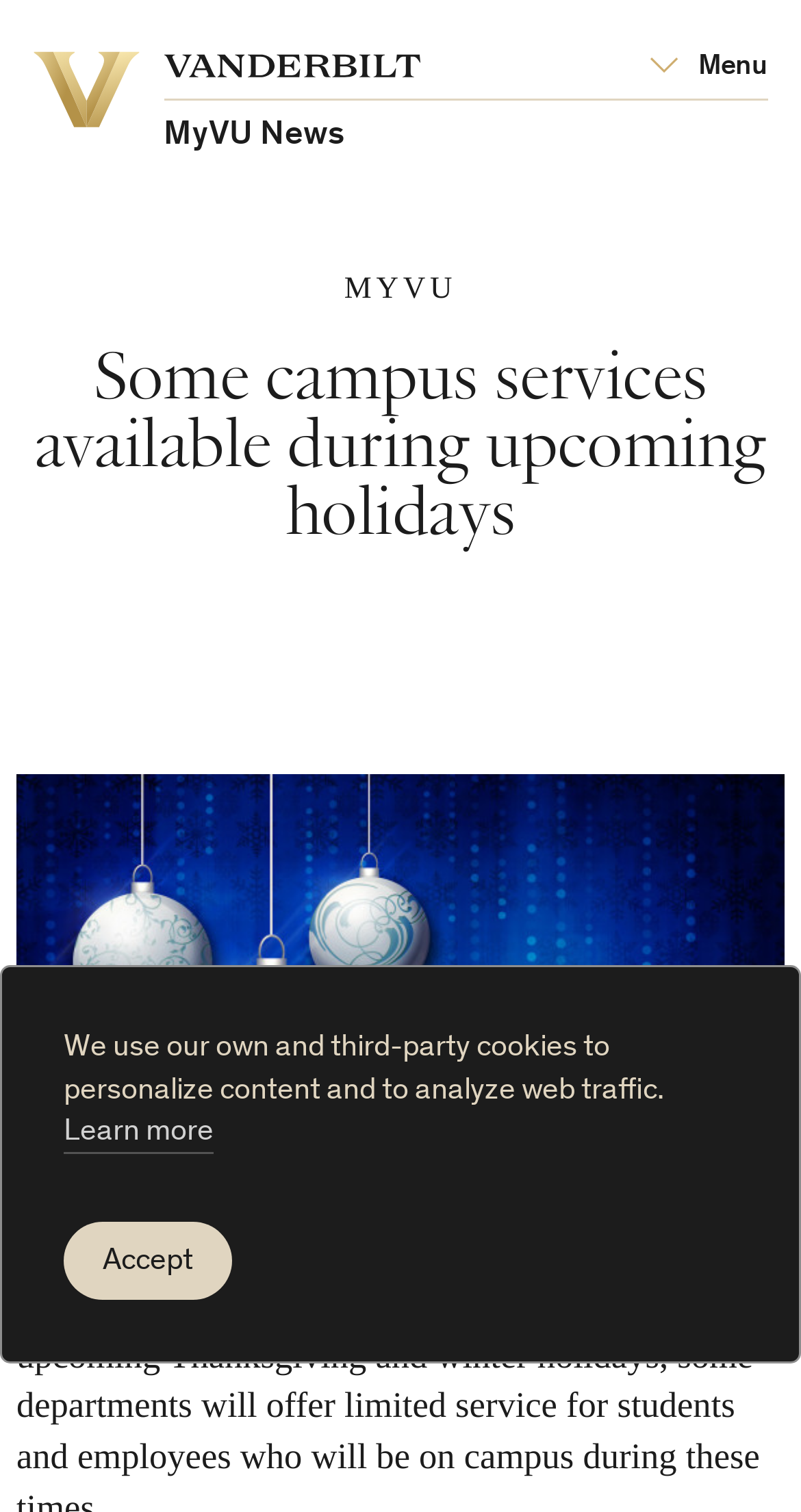Identify and provide the main heading of the webpage.

Some campus services available during upcoming holidays